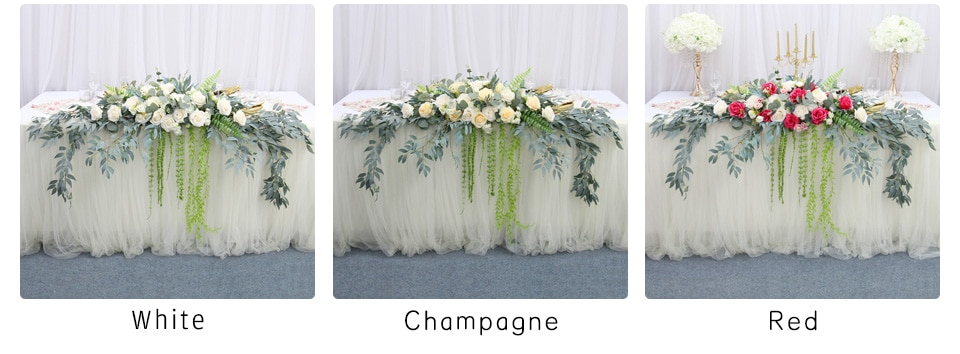What is the primary material of the flowers? Examine the screenshot and reply using just one word or a brief phrase.

Artificial